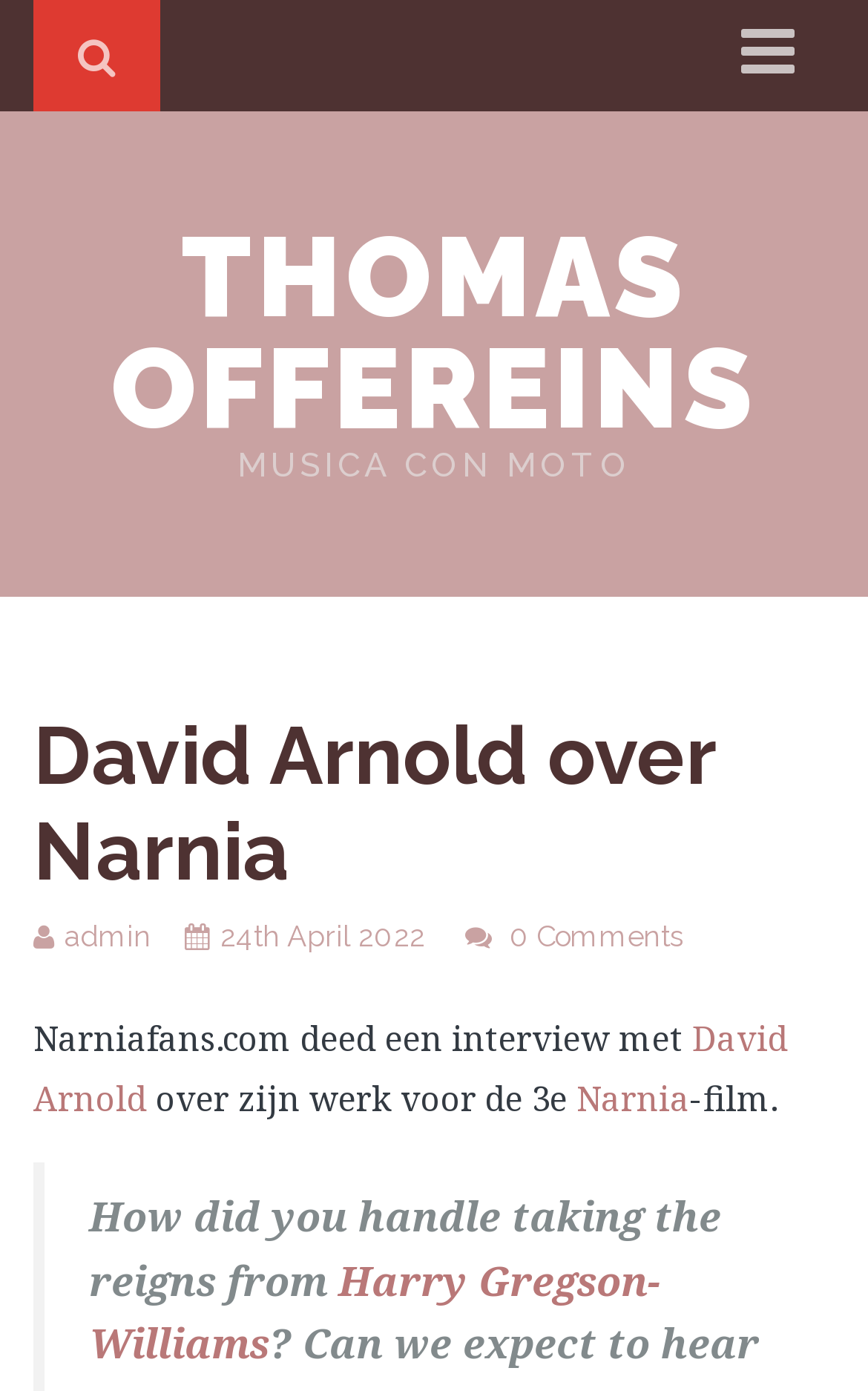Give the bounding box coordinates for the element described by: "24th April 2022".

[0.254, 0.662, 0.49, 0.686]